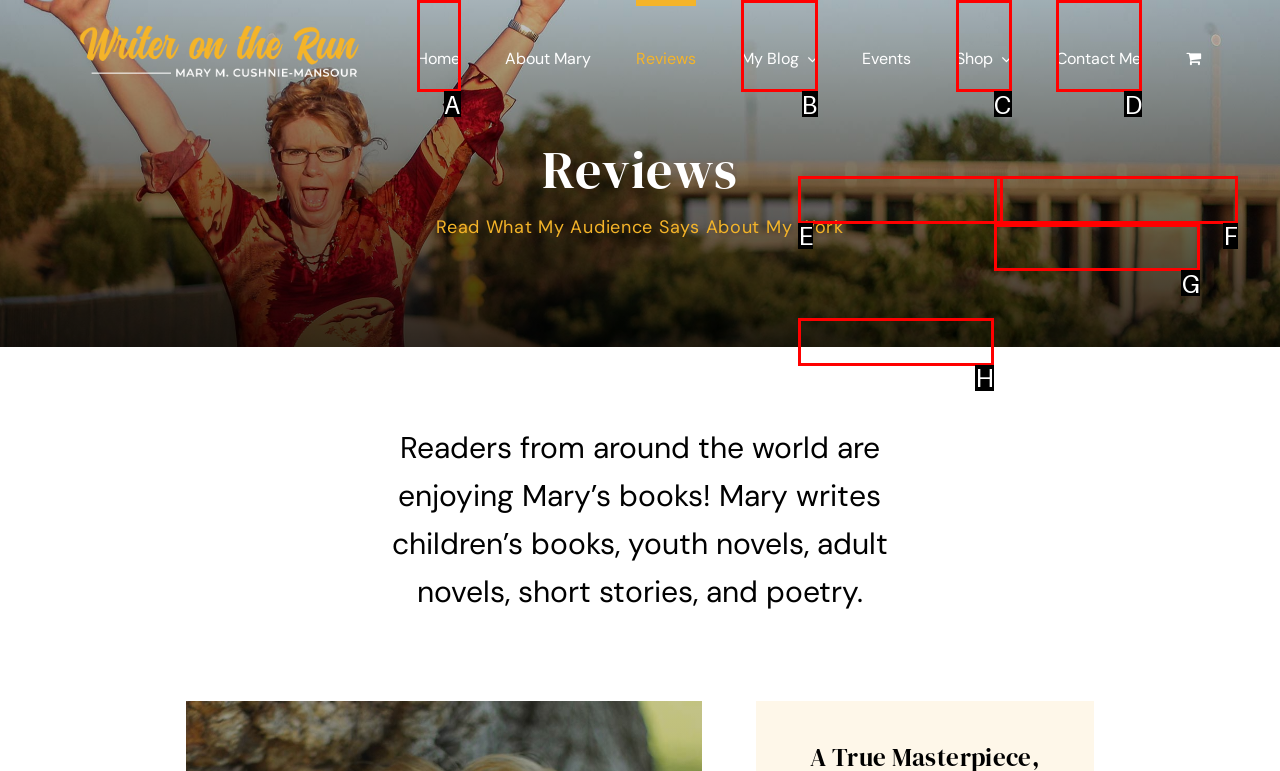Select the correct HTML element to complete the following task: contact the author
Provide the letter of the choice directly from the given options.

D